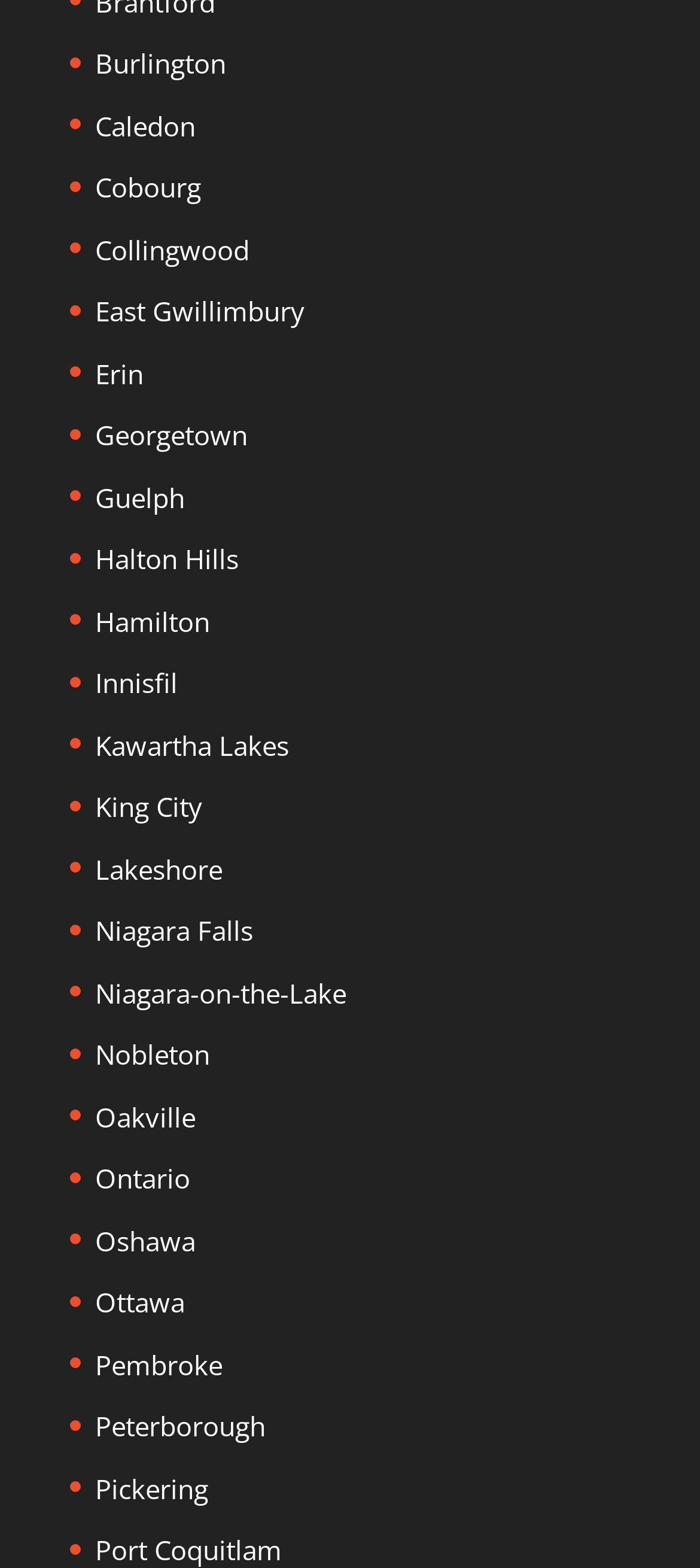What is the last location listed?
Using the image as a reference, answer with just one word or a short phrase.

Port Coquitlam